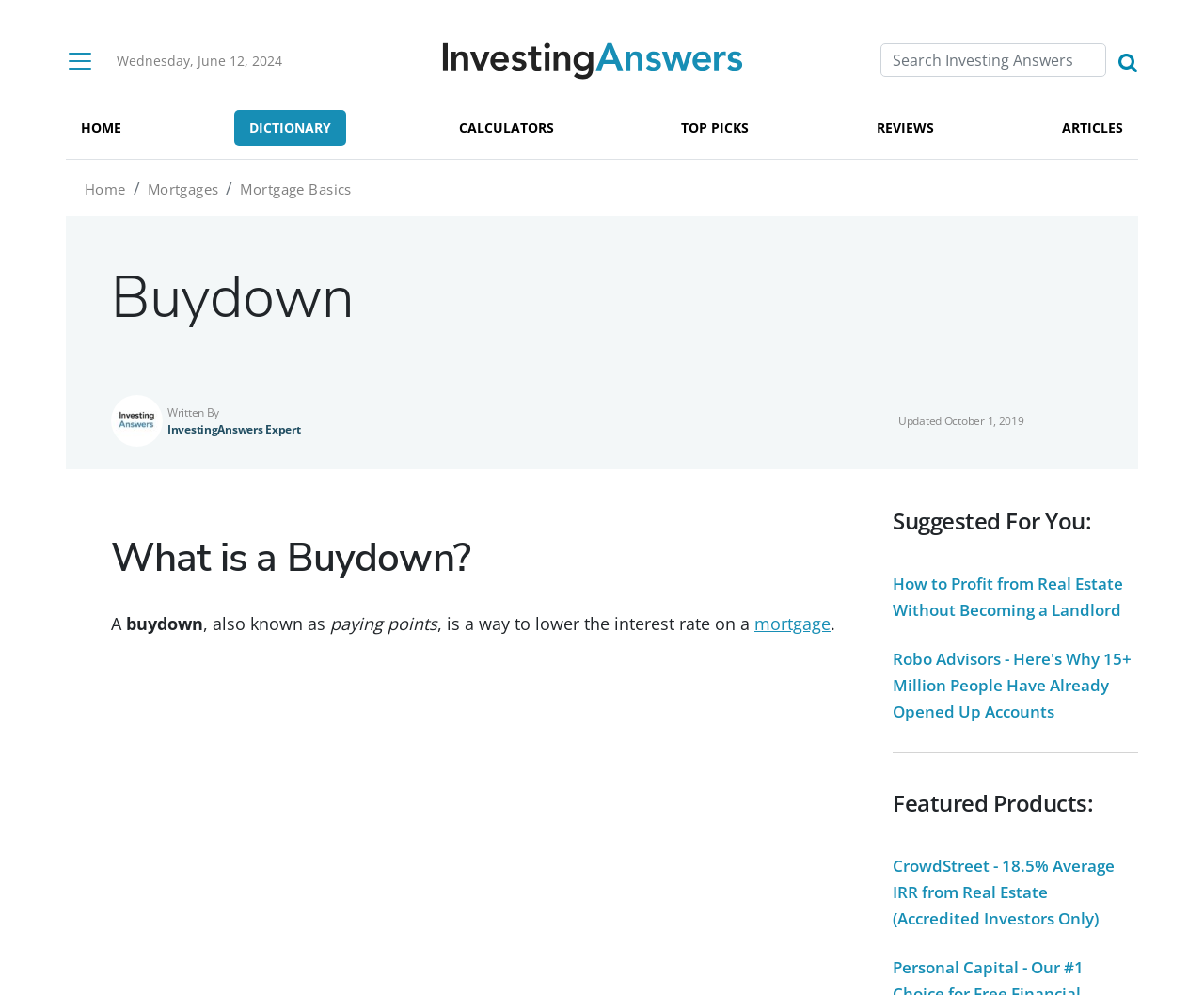Elaborate on the information and visuals displayed on the webpage.

The webpage is about the definition and example of a buydown, also known as paying points, which is a way to lower the interest rate on a mortgage. 

At the top left corner, there is a button to toggle navigation. Next to it, the current date "Wednesday, June 12, 2024" is displayed. On the top right corner, there is a search bar with a search button and a home link. 

Below the top section, there are six main navigation links: "HOME", "DICTIONARY", "CALCULATORS", "TOP PICKS", "REVIEWS", and "ARTICLES". 

The main content of the page is divided into two sections. The left section has a header "Buydown" and displays the author's information, including a writer's image, name, and the date the article was updated. 

The right section starts with a heading "What is a Buydown?" followed by a paragraph explaining the concept of a buydown. The text is broken down into several static text elements, but the overall content is a single paragraph. 

Below the main content, there are three sections: "Suggested For You", "Featured Products", and a list of links to related articles. The "Suggested For You" section has two links to articles, and the "Featured Products" section has one link to a product.